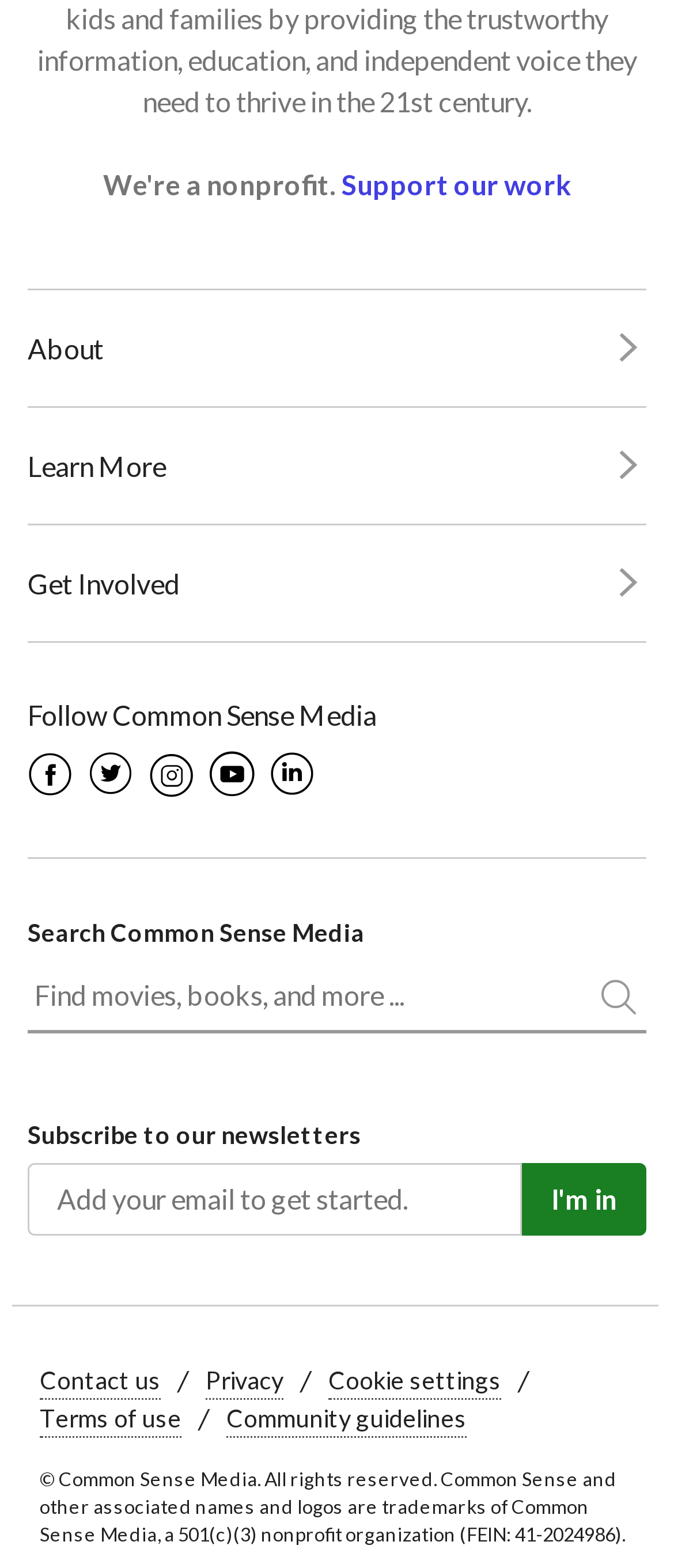How many links are under the 'About' heading?
Answer the question using a single word or phrase, according to the image.

8